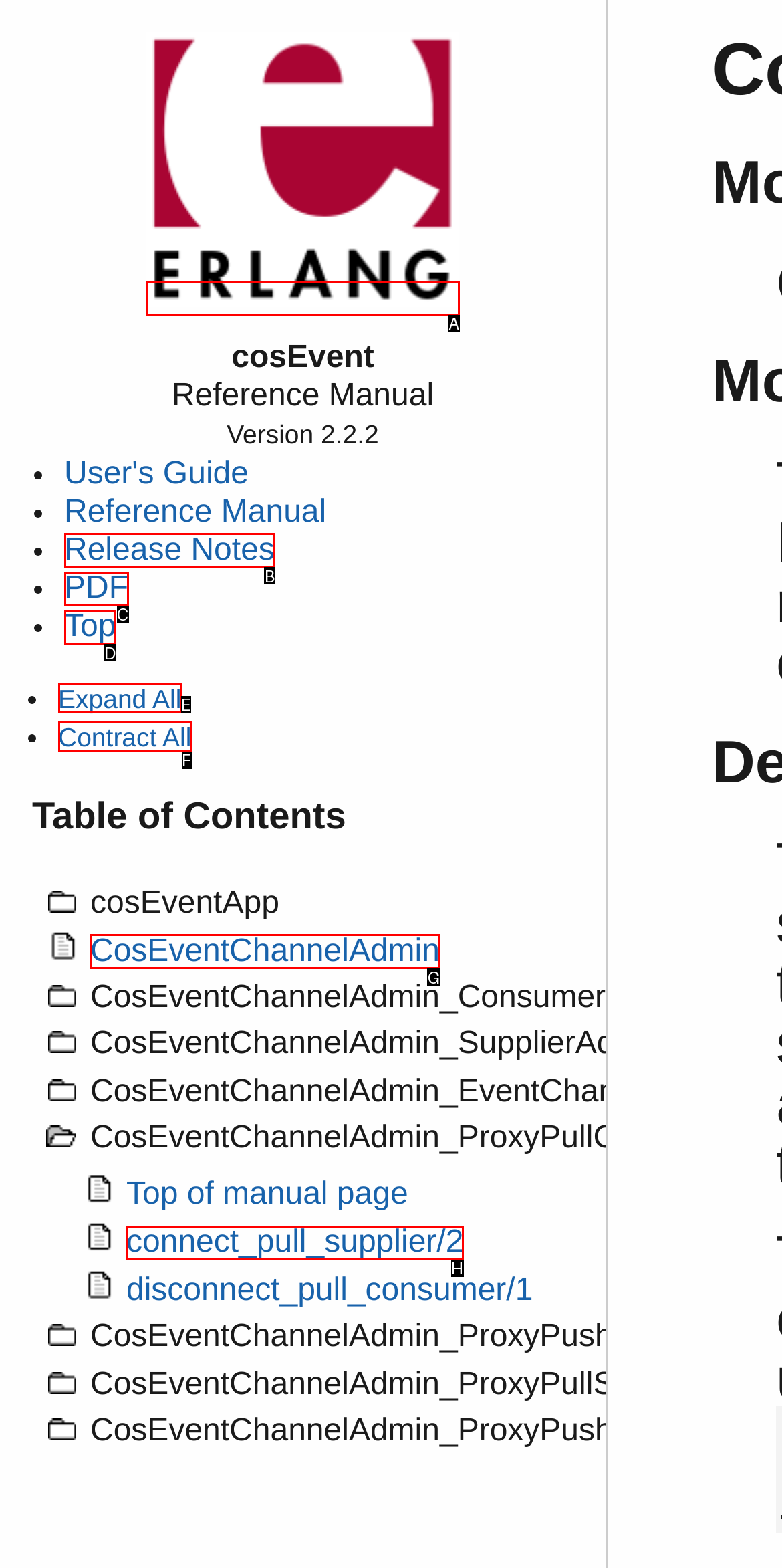Select the HTML element that matches the description: Release Notes
Respond with the letter of the correct choice from the given options directly.

B